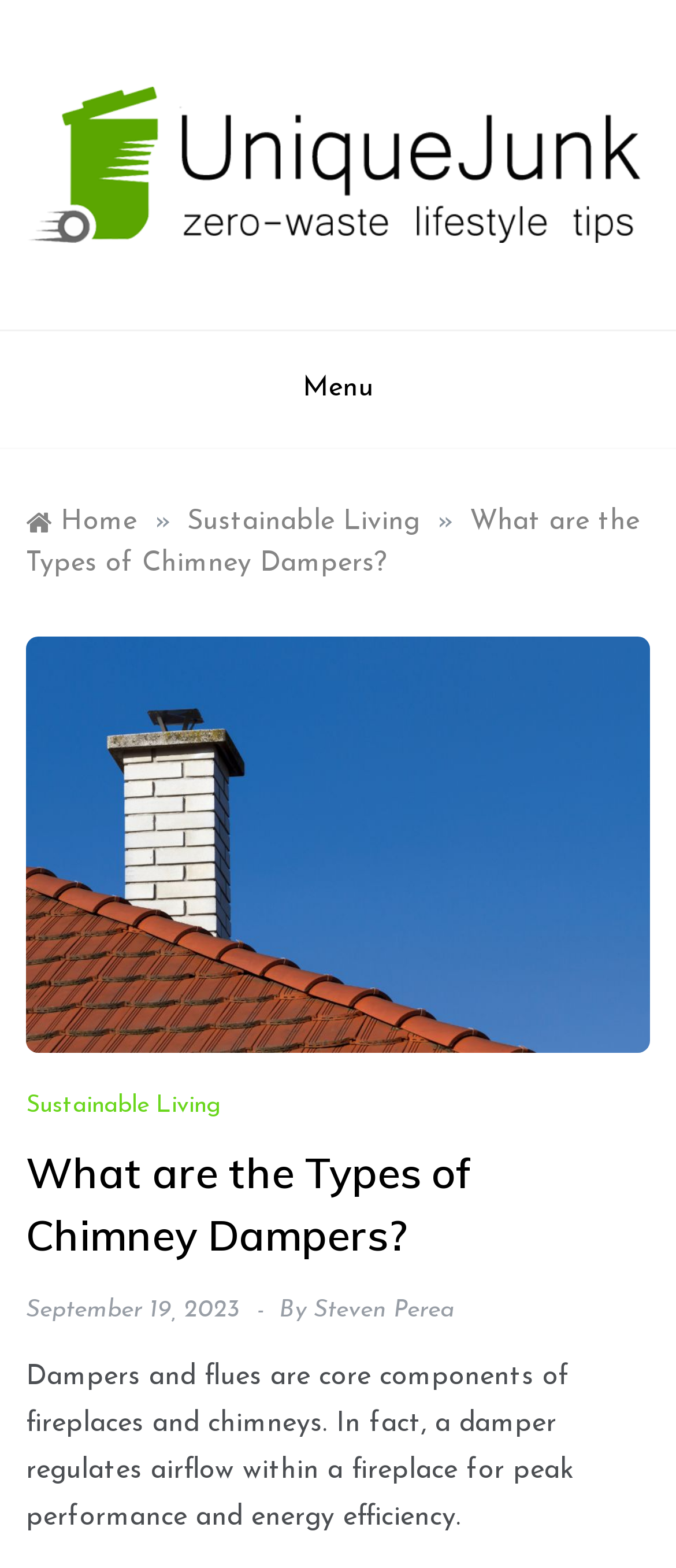Locate the UI element described by September 19, 2023September 19, 2023 and provide its bounding box coordinates. Use the format (top-left x, top-left y, bottom-right x, bottom-right y) with all values as floating point numbers between 0 and 1.

[0.038, 0.827, 0.354, 0.844]